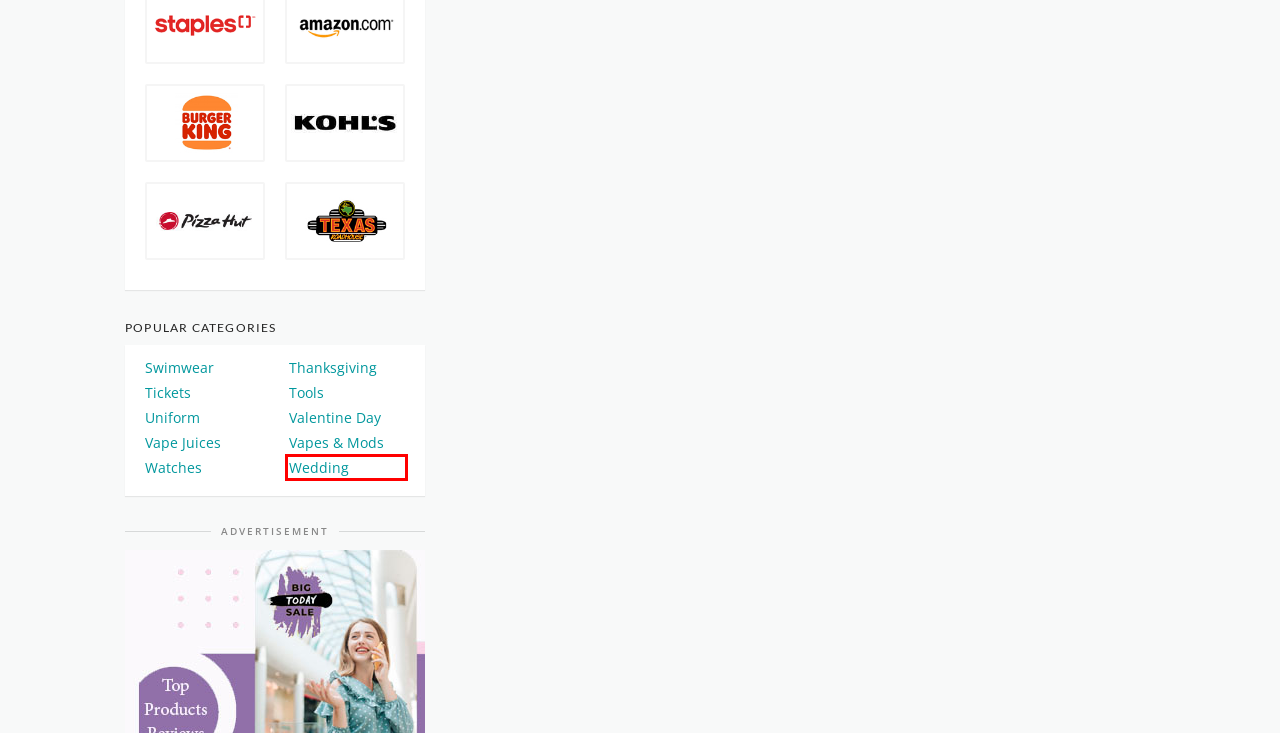Given a screenshot of a webpage with a red bounding box, please pick the webpage description that best fits the new webpage after clicking the element inside the bounding box. Here are the candidates:
A. Uniform Archives - Top Amazon Product Reviews, Online Top Brands Coupon & Promo Codes
B. Wedding Archives - Top Amazon Product Reviews, Online Top Brands Coupon & Promo Codes
C. Vape Juices Archives - Top Amazon Product Reviews, Online Top Brands Coupon & Promo Codes
D. Swimwear Archives - Top Amazon Product Reviews, Online Top Brands Coupon & Promo Codes
E. Tools Archives - Top Amazon Product Reviews, Online Top Brands Coupon & Promo Codes
F. Valentine Day Archives - Top Amazon Product Reviews, Online Top Brands Coupon & Promo Codes
G. Tickets Archives - Top Amazon Product Reviews, Online Top Brands Coupon & Promo Codes
H. Watches Archives - Top Amazon Product Reviews, Online Top Brands Coupon & Promo Codes

B